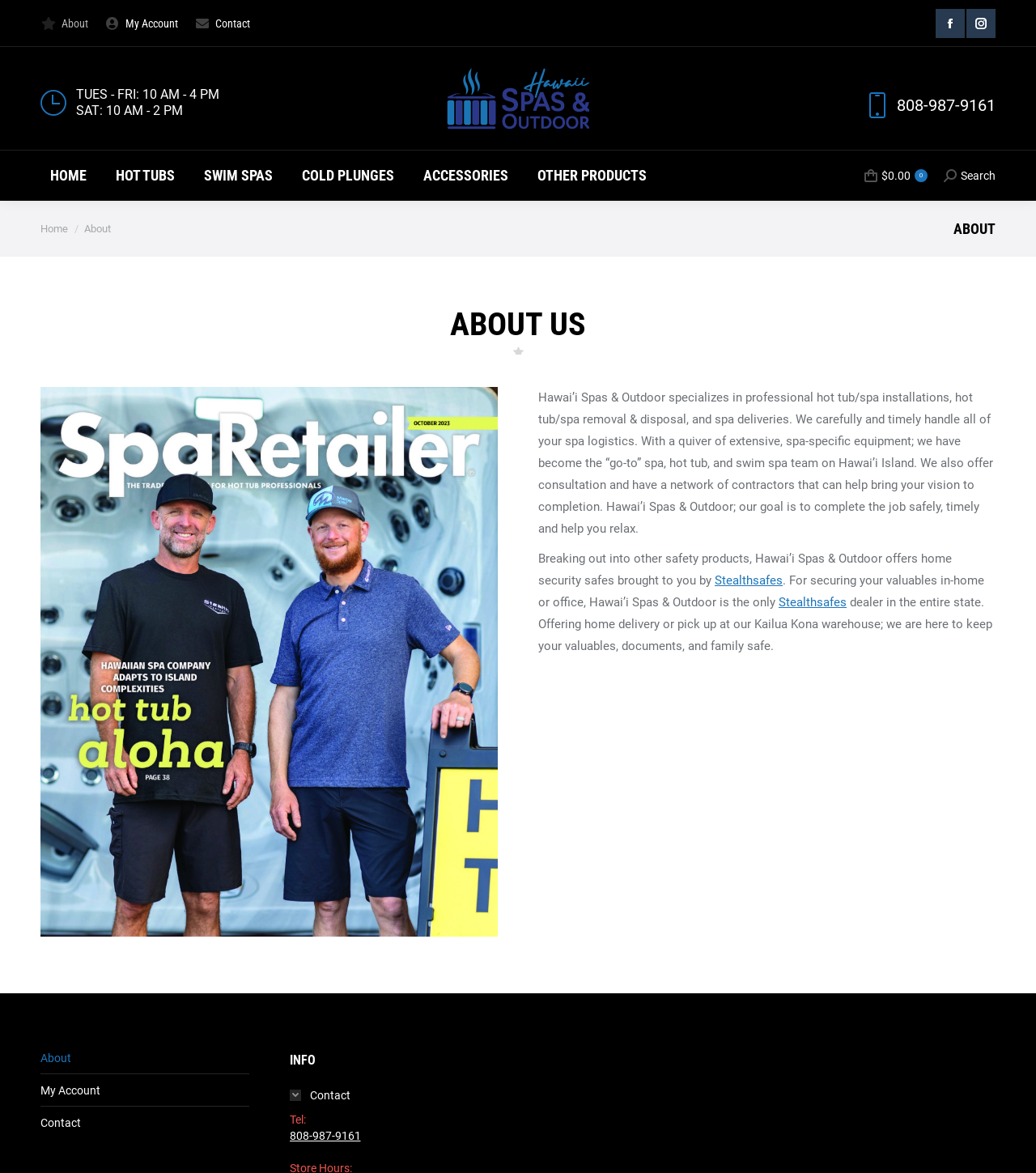Find the bounding box coordinates of the element you need to click on to perform this action: 'Click on the 'About' link'. The coordinates should be represented by four float values between 0 and 1, in the format [left, top, right, bottom].

[0.039, 0.013, 0.085, 0.027]